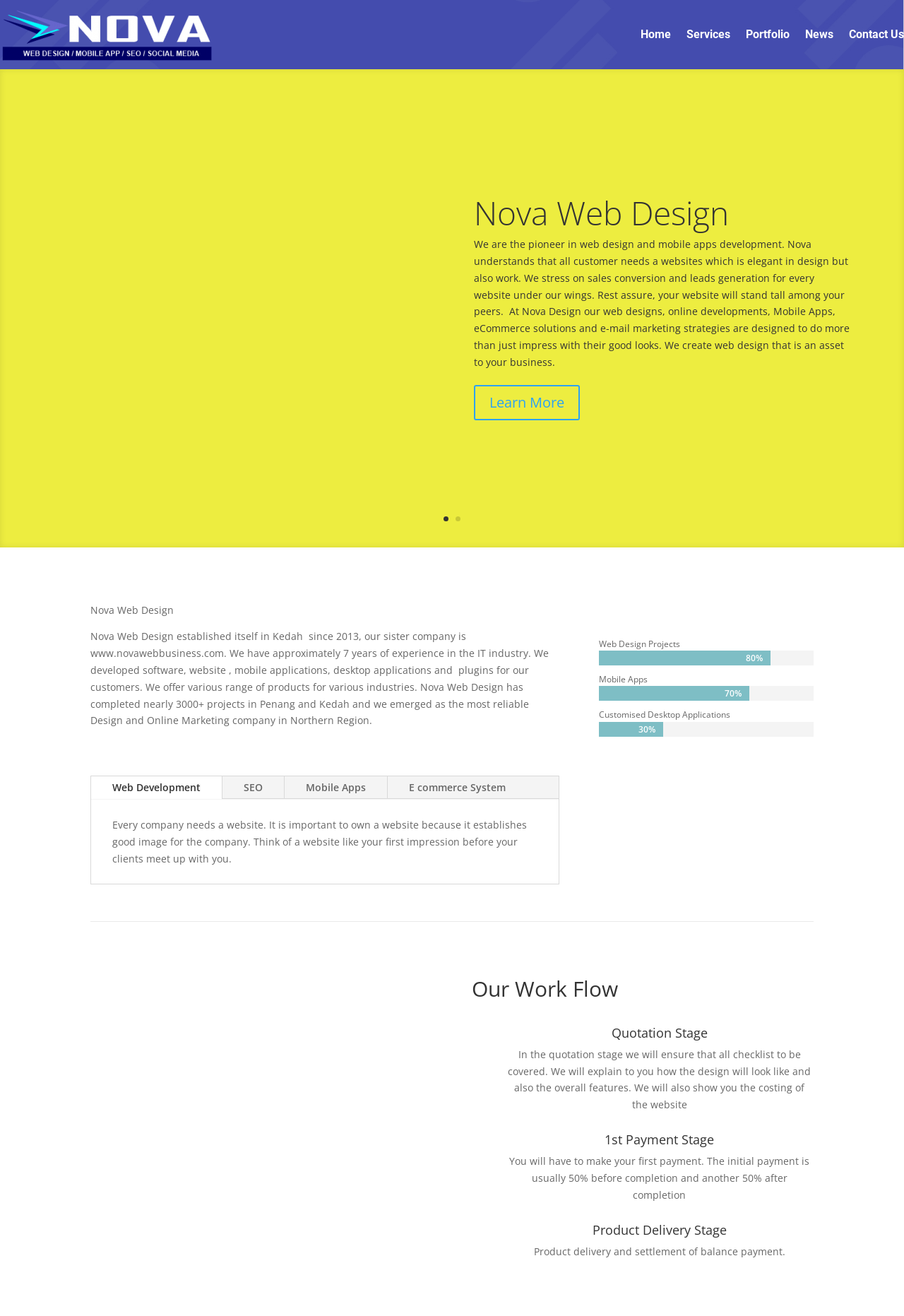What is the purpose of a website?
Using the image, provide a detailed and thorough answer to the question.

According to the webpage, every company needs a website because it establishes a good image for the company. Think of a website like your first impression before your clients meet up with you.